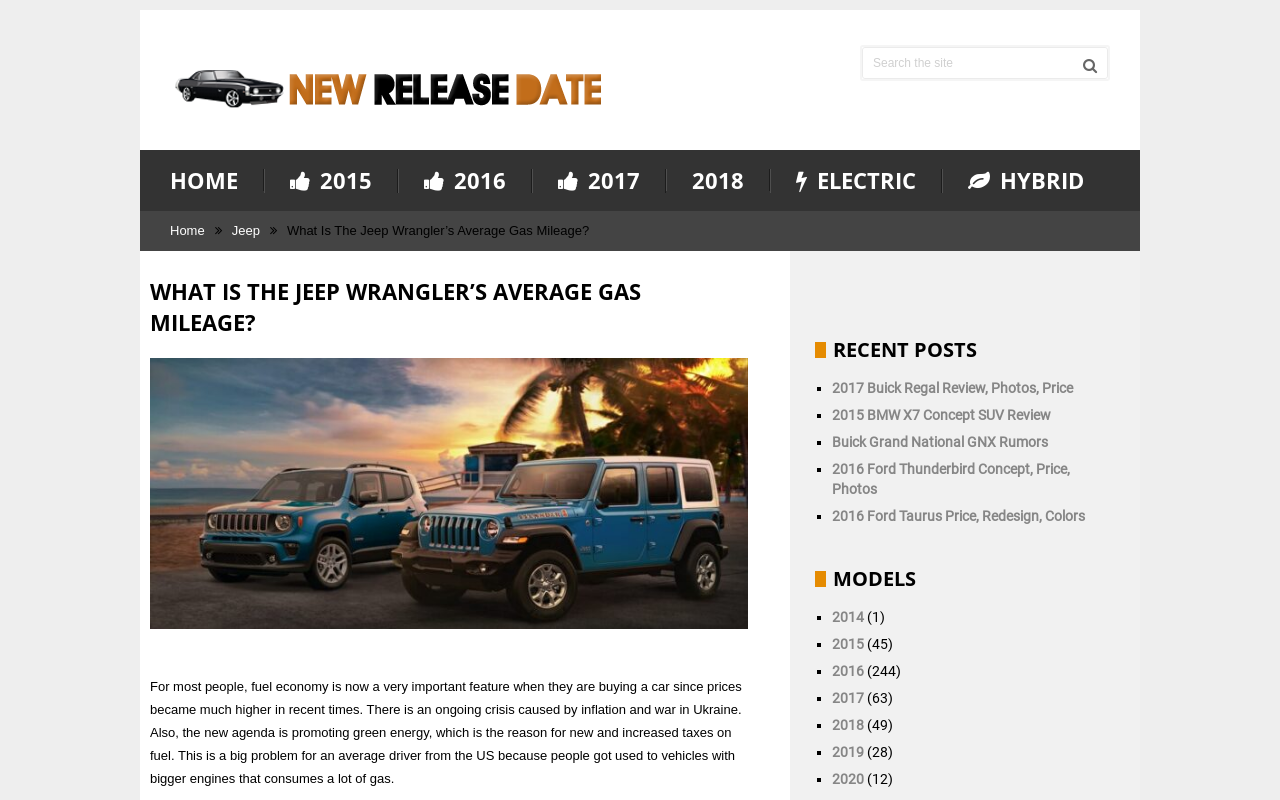Find the bounding box coordinates of the area that needs to be clicked in order to achieve the following instruction: "Go to HOME page". The coordinates should be specified as four float numbers between 0 and 1, i.e., [left, top, right, bottom].

[0.133, 0.211, 0.206, 0.239]